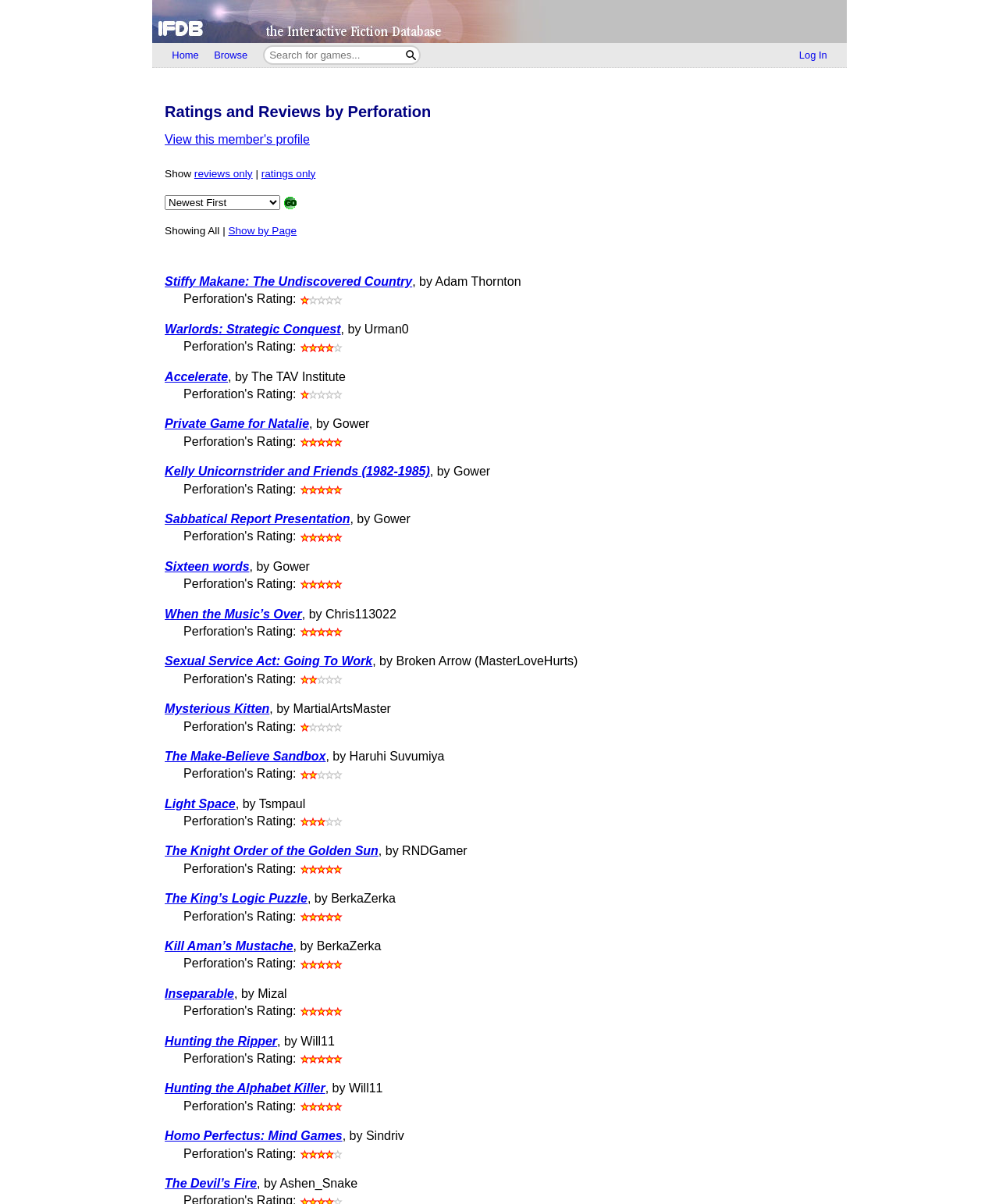Please find the main title text of this webpage.

Ratings and Reviews by Perforation